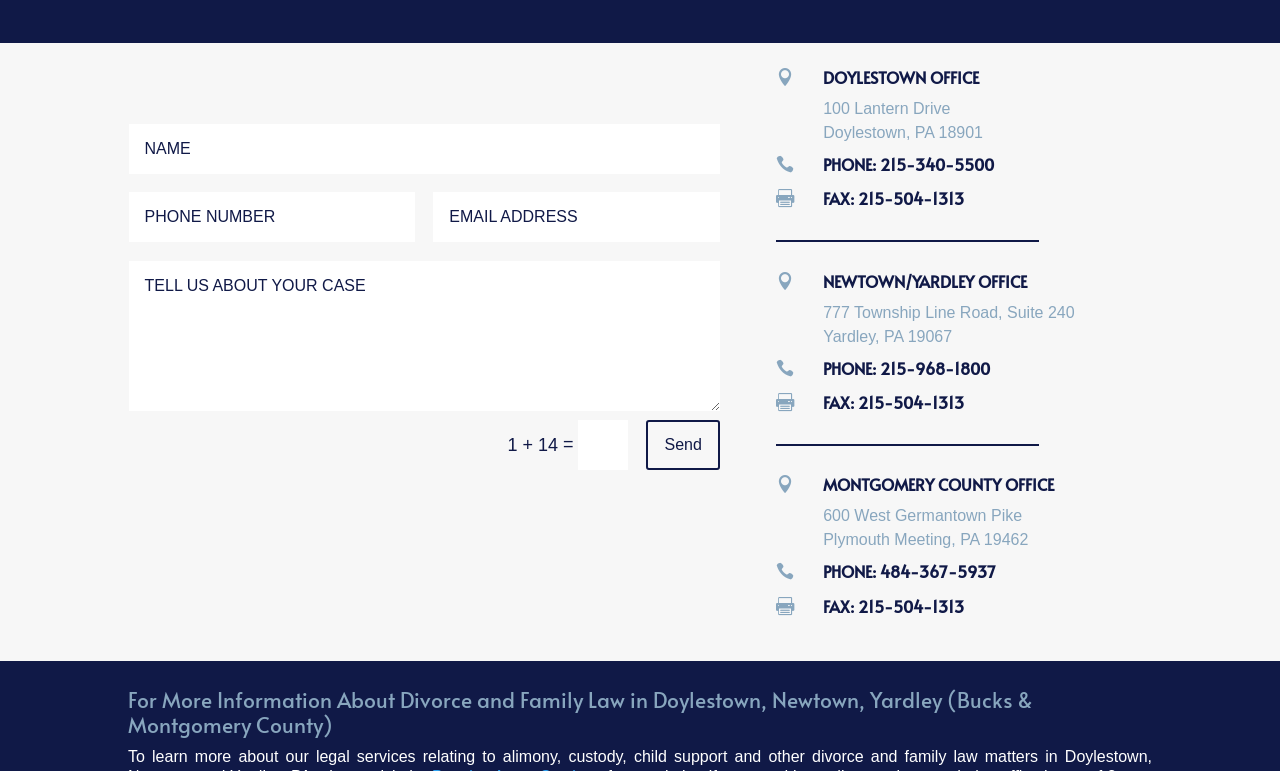Please provide a one-word or phrase answer to the question: 
What is the fax number of the Newtown/Yardley Office?

215-504-1313